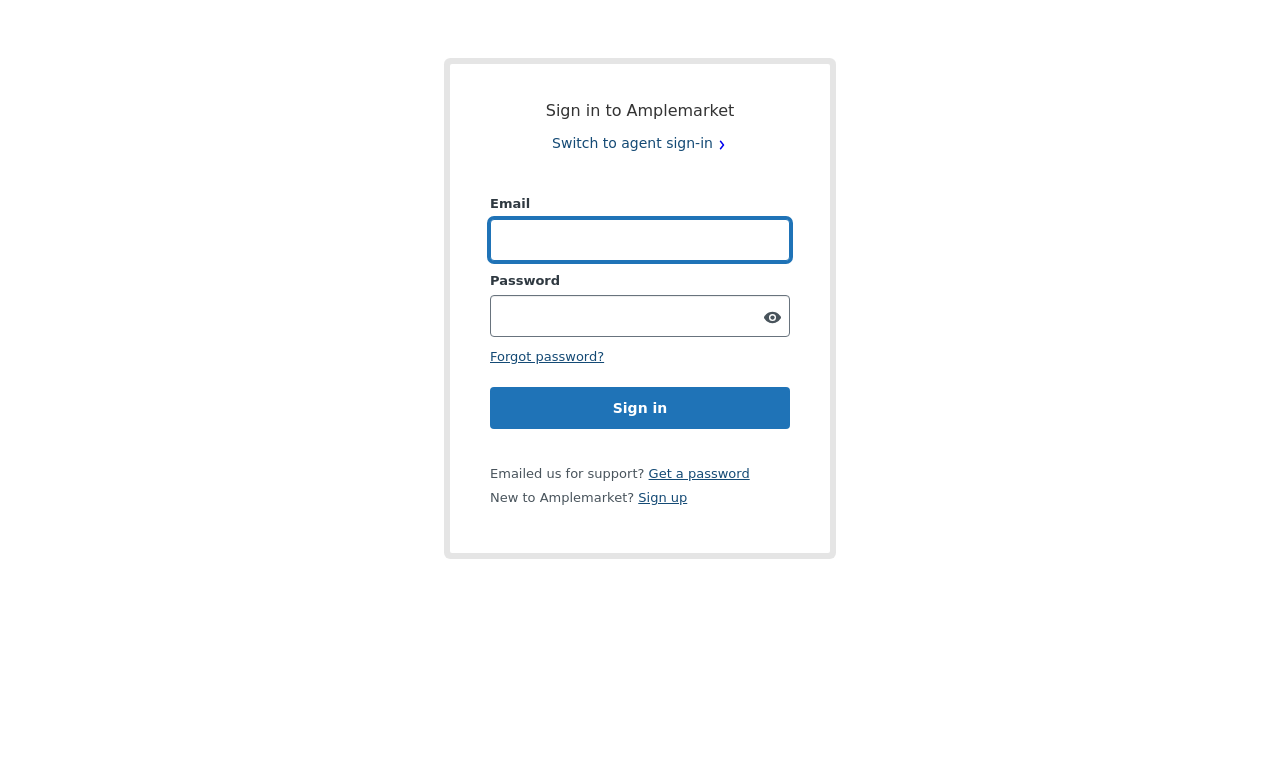Locate the UI element described as follows: "Forgot password?". Return the bounding box coordinates as four float numbers between 0 and 1 in the order [left, top, right, bottom].

[0.383, 0.456, 0.472, 0.475]